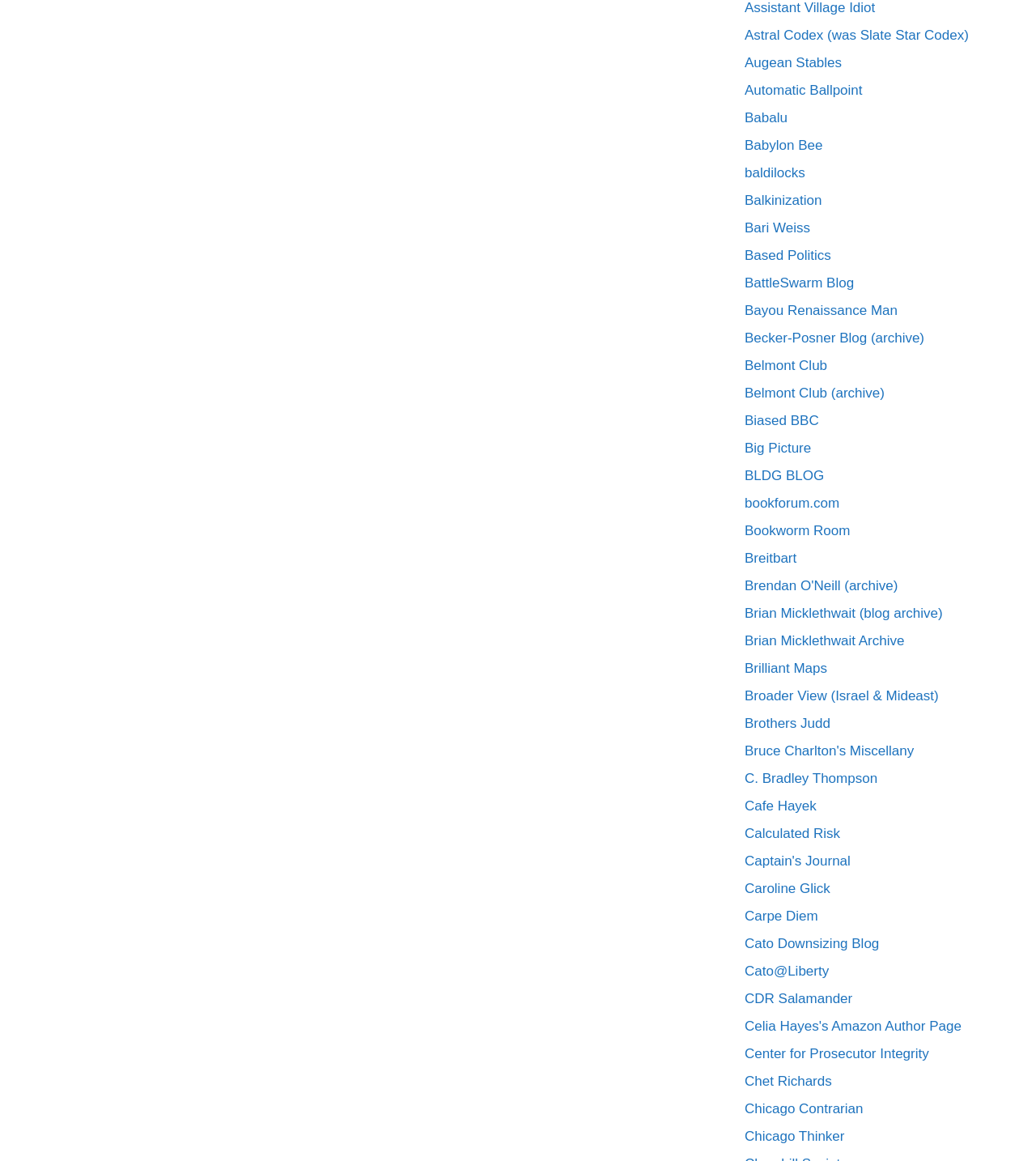Show the bounding box coordinates for the HTML element described as: "Babylon Bee".

[0.719, 0.119, 0.794, 0.132]